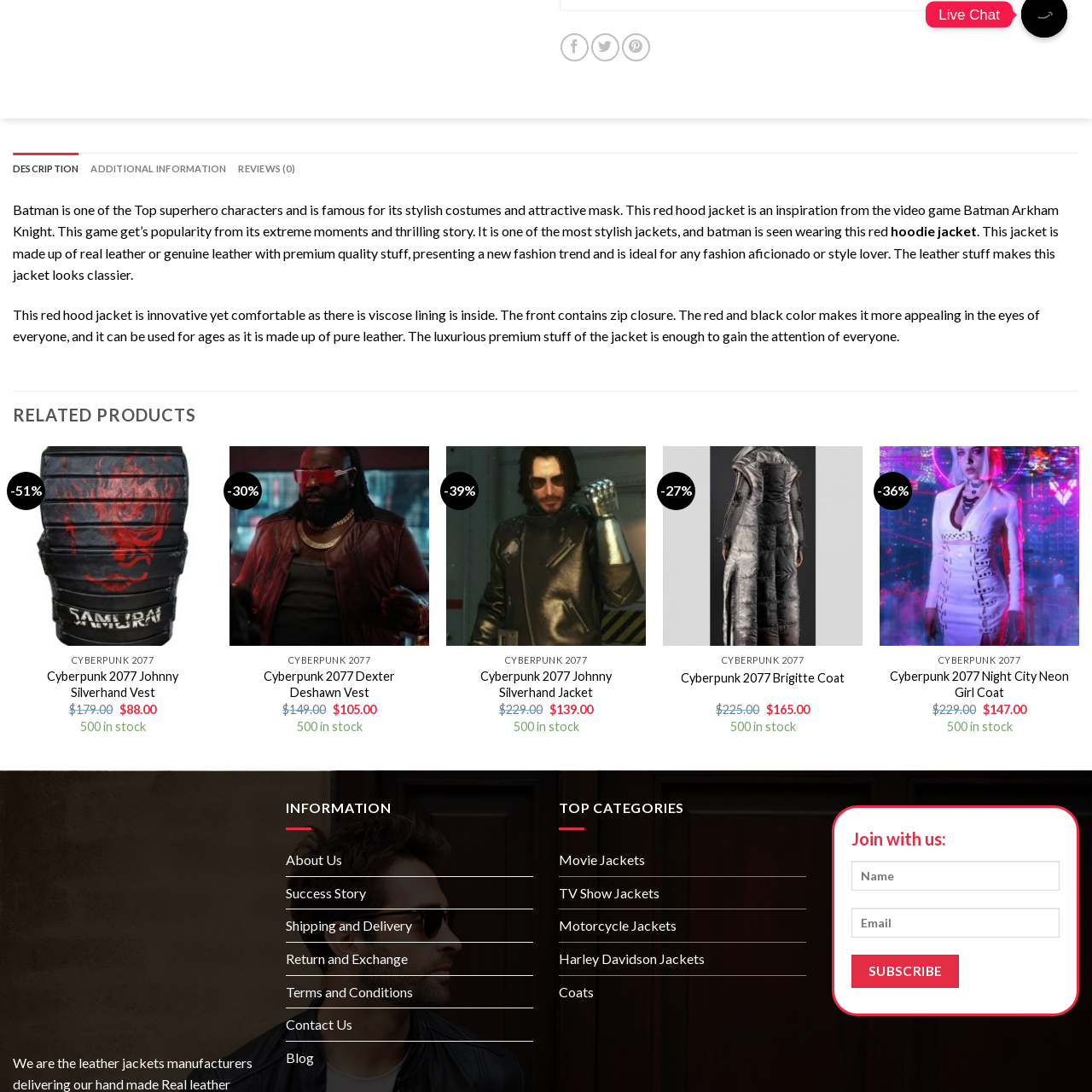Observe the image confined by the red frame and answer the question with a single word or phrase:
What is the theme of the game's iconography?

Technology, rebellion